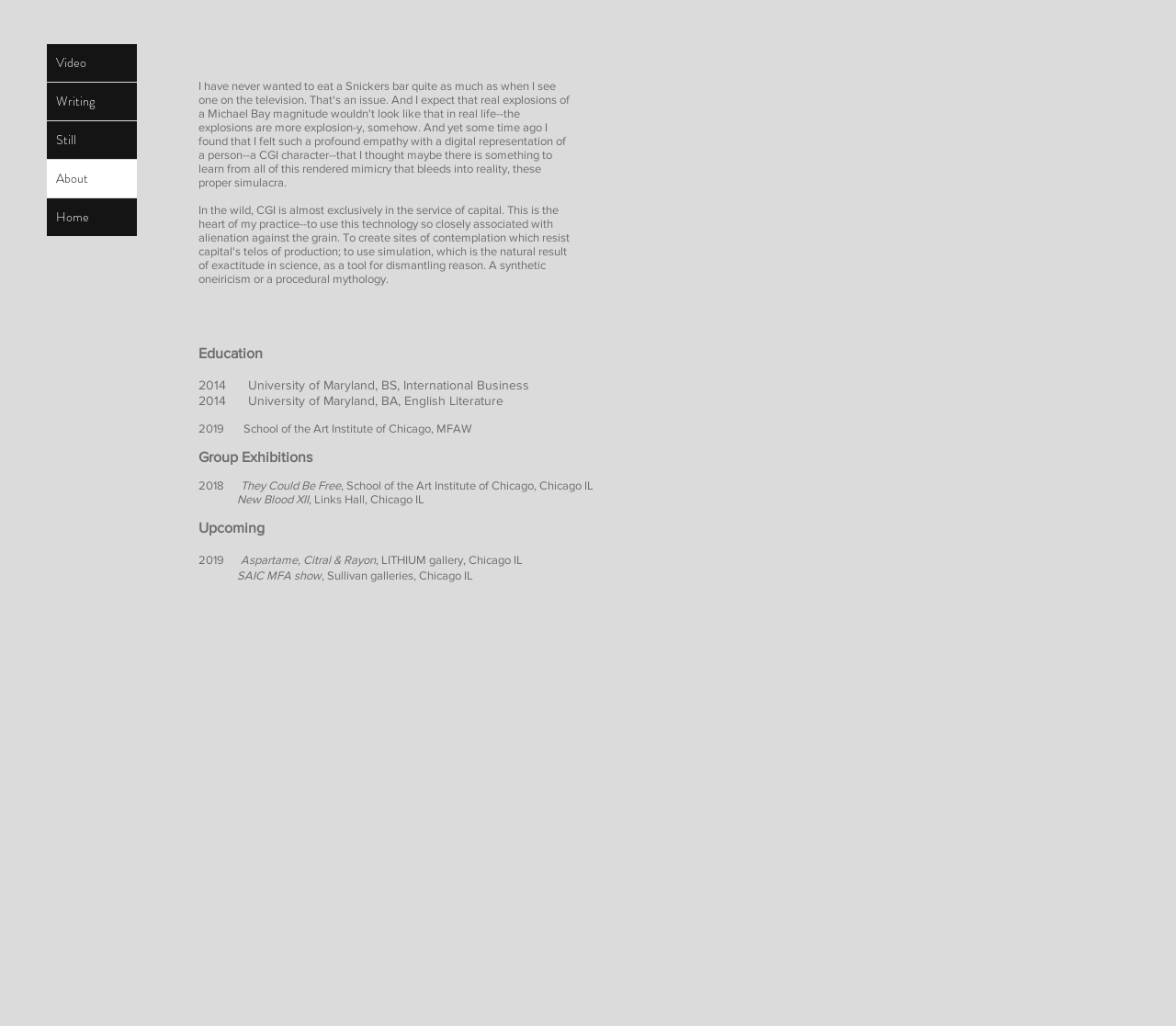Detail the features and information presented on the webpage.

The webpage is about Phil Mulliken, an individual with a background in art and education. At the top of the page, there is a navigation menu with five links: "Video", "Writing", "Still", "About", and "Home". 

Below the navigation menu, there is a section dedicated to Phil's education. This section contains four lines of text, each describing a different educational achievement, including a BS in International Business and a BA in English Literature from the University of Maryland, and an MFAW from the School of the Art Institute of Chicago.

Following the education section, there is a section about Phil's group exhibitions. This section contains five lines of text, each describing a different exhibition, including "They Could Be Free" at the School of the Art Institute of Chicago, "New Blood XII" at Links Hall, and "Aspartame, Citral & Rayon" at LITHIUM gallery, among others.

At the bottom of the page, there is a footer section with no visible content.